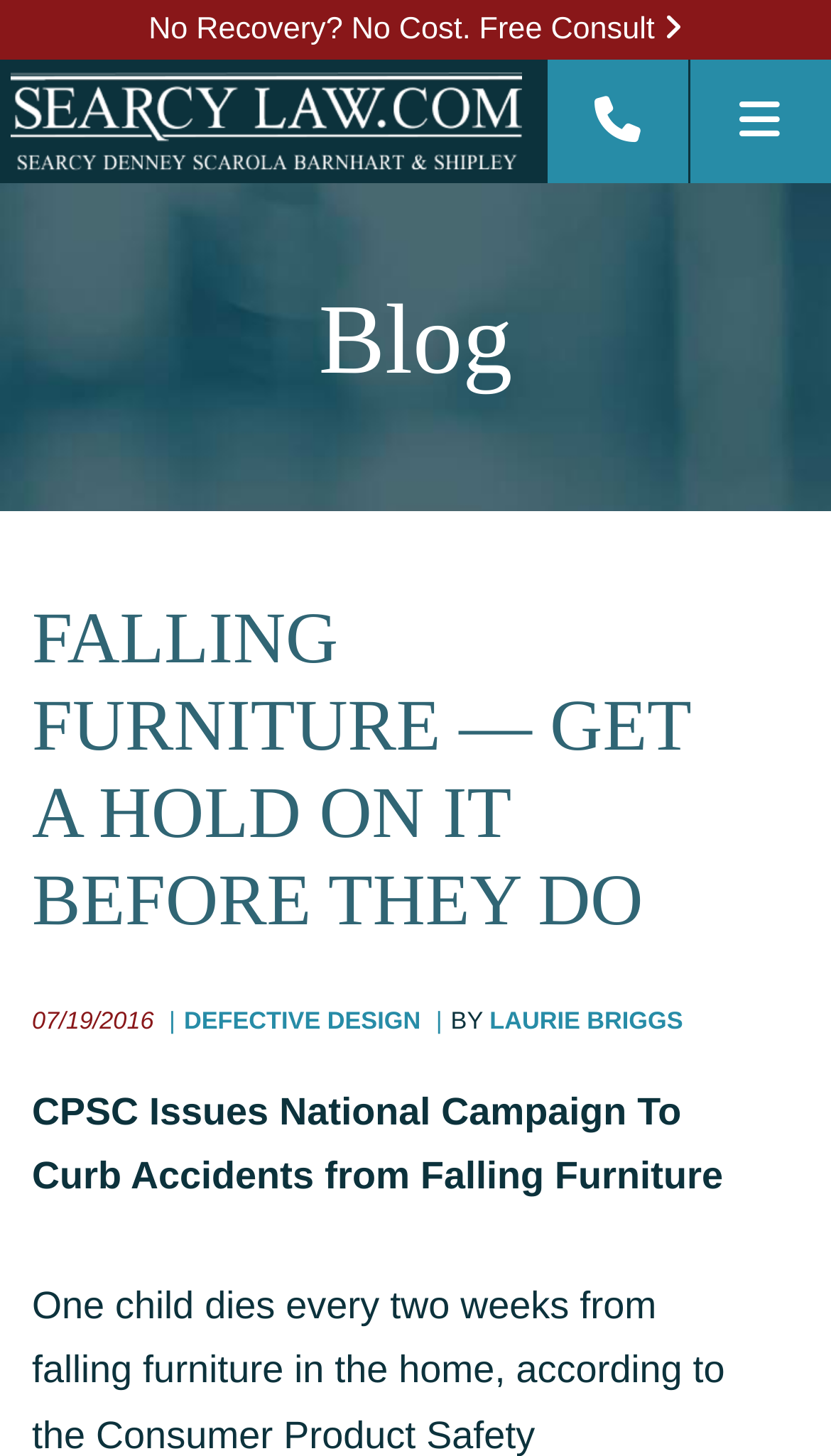Craft a detailed narrative of the webpage's structure and content.

This webpage appears to be a blog post about falling furniture accidents, specifically discussing the risks and consequences of such incidents. At the top of the page, there is a large image that takes up most of the width, with a logo of SearcyLaw.com on the top left corner. Below the image, there is a call-to-action button "No Recovery? No Cost. Free Consult" and a link to the SearcyLaw.com website.

On the top right corner, there is a phone number link "Call Us Now" and a button to open a menu. Below these elements, there is a section with a heading "FALLING FURNITURE — GET A HOLD ON IT BEFORE THEY DO" in a prominent font. This section contains a date "07/19/2016" and links to related topics, including "DEFECTIVE DESIGN" and an author's name "LAURIE BRIGGS".

The main content of the blog post starts below this section, with a title "CPSC Issues National Campaign To Curb Accidents from Falling Furniture". The text summarizes the risks of falling furniture, citing a statistic from the Consumer Product Safety Commission that one child dies every two weeks from falling furniture in the home. The post likely provides tips and advice on how to stay safe from such accidents.